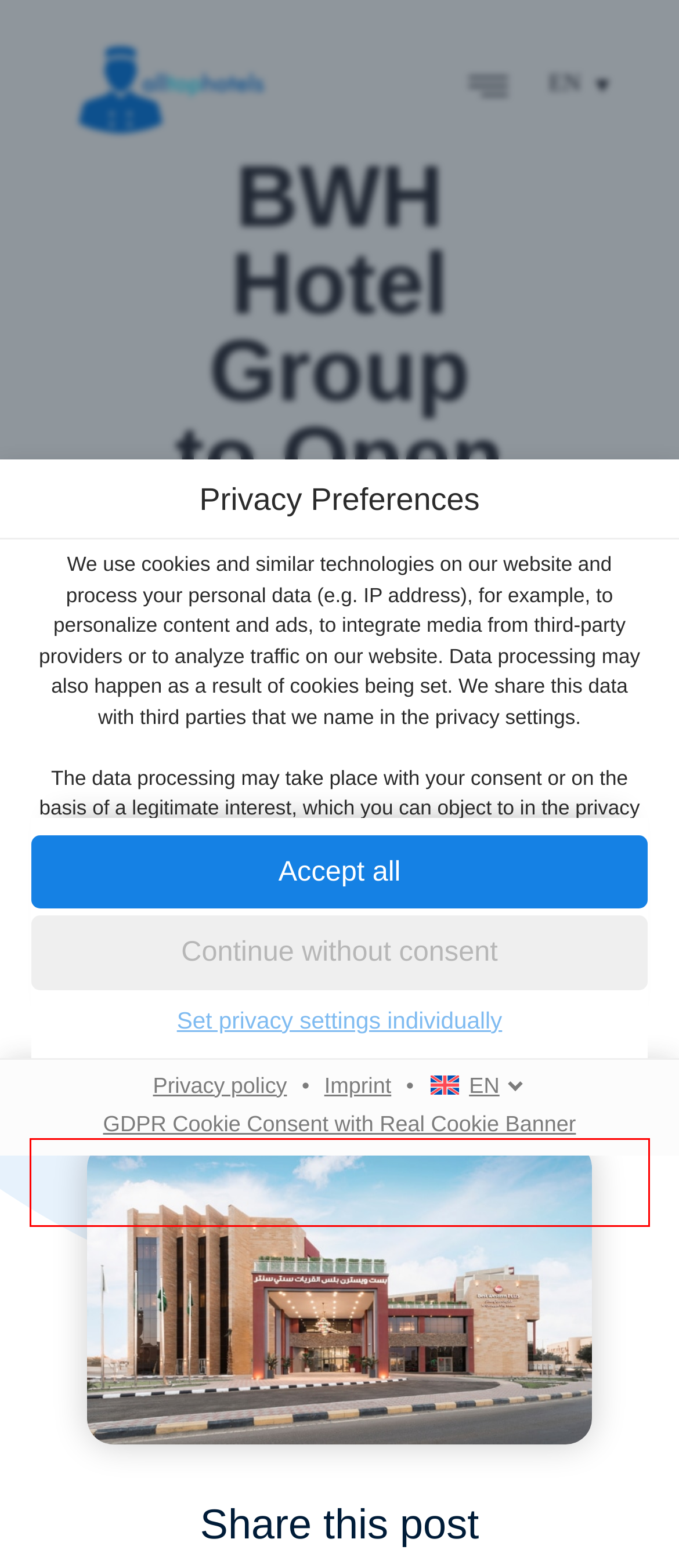Analyze the webpage screenshot and use OCR to recognize the text content in the red bounding box.

You are under 16 years old? Unfortunately, you are not permitted to consent to this service to view this content. Please ask your parents or guardians to agree to the service with you!